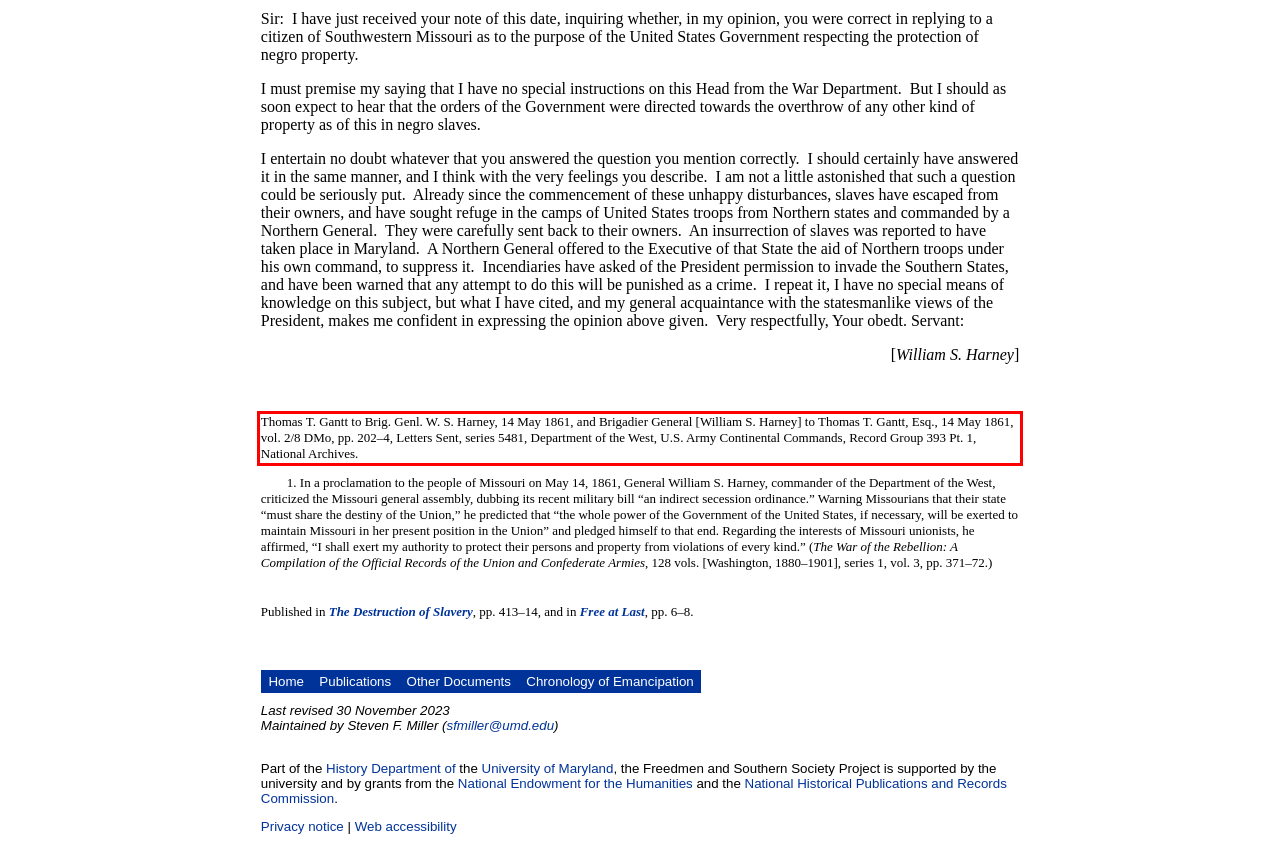Within the provided webpage screenshot, find the red rectangle bounding box and perform OCR to obtain the text content.

Thomas T. Gantt to Brig. Genl. W. S. Harney, 14 May 1861, and Brigadier General [William S. Harney] to Thomas T. Gantt, Esq., 14 May 1861, vol. 2/8 DMo, pp. 202–4, Letters Sent, series 5481, Department of the West, U.S. Army Continental Commands, Record Group 393 Pt. 1, National Archives.